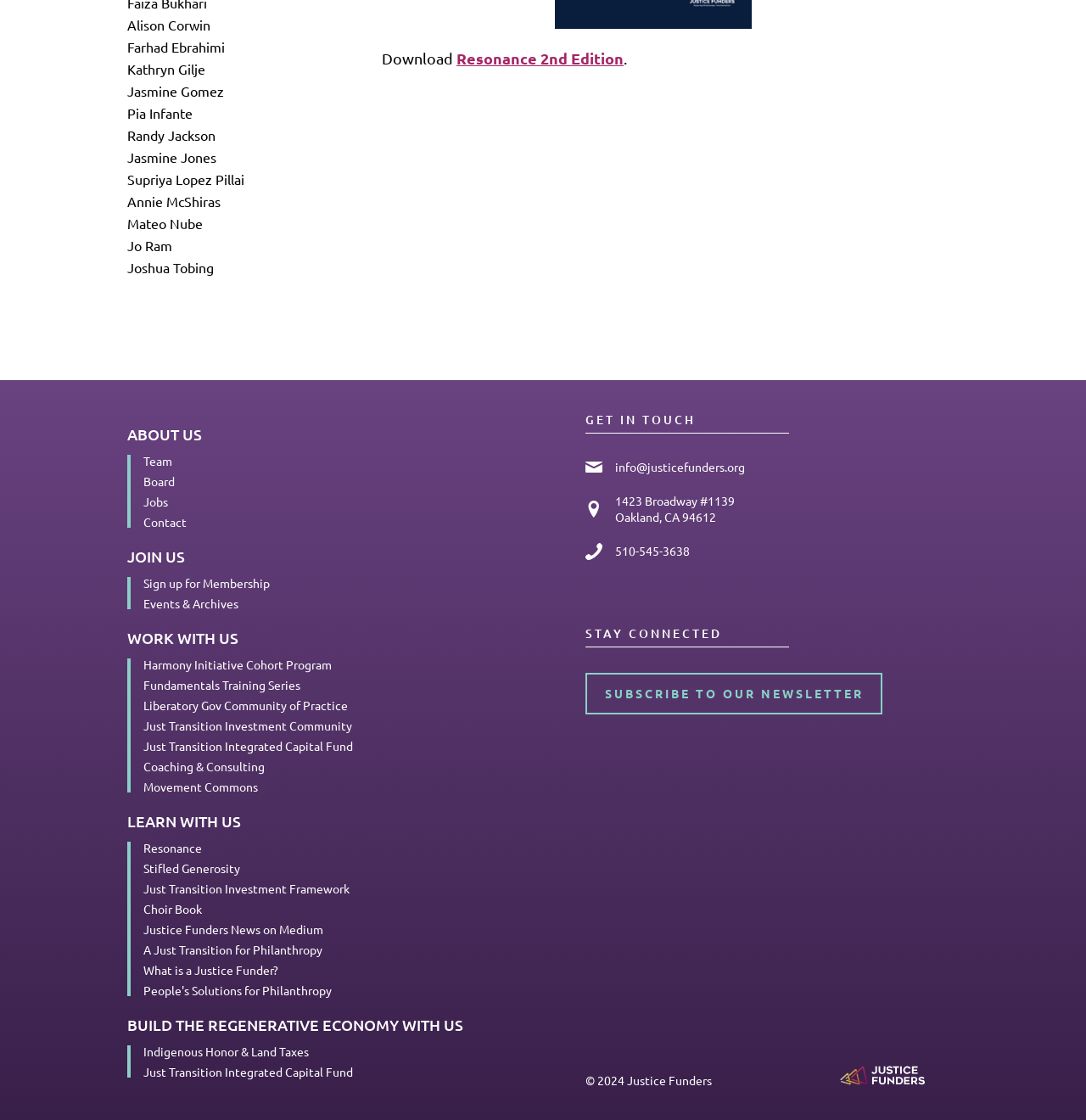Using the information in the image, give a comprehensive answer to the question: 
What is the topic of the book 'Resonance 2nd Edition'?

The book 'Resonance 2nd Edition' is listed under the 'LEARN WITH US' section, which suggests that it is related to the organization's mission and values. Given the context of the organization, it is likely that the book is about philanthropy or social justice.